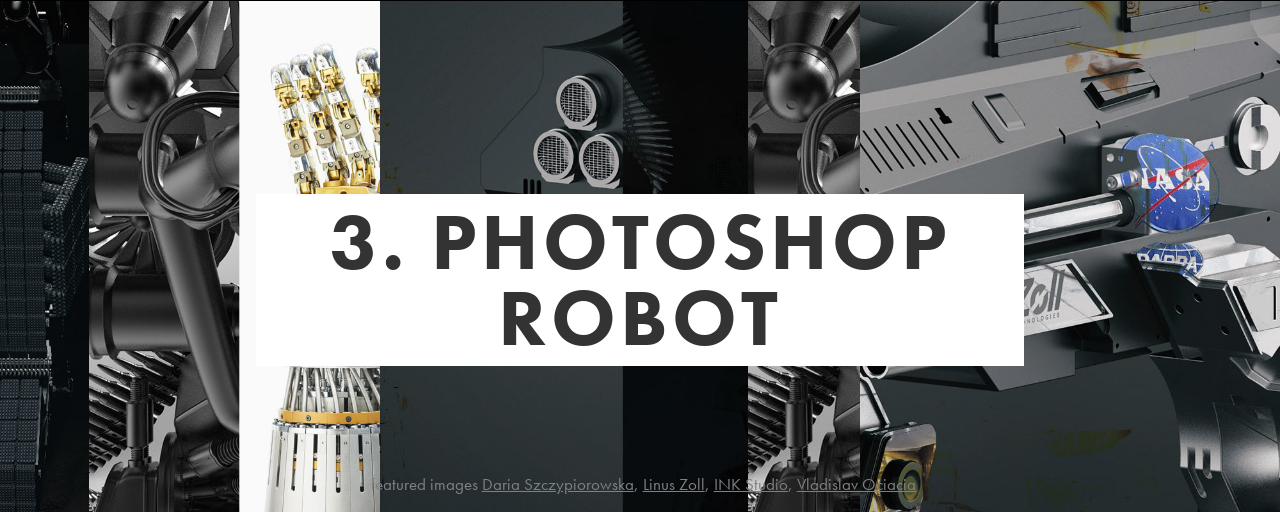Give an in-depth description of what is happening in the image.

This captivating image showcases the title "3. PHOTOSHOP ROBOT," featured prominently in bold, modern typography that draws attention to the theme of creativity in design. The background consists of various intricate robotic parts and designs, creating a visually engaging collage that highlights the assignment's focus on assembling a fictional tool, machine, or robot using Adobe Photoshop. Notably, the design features elements representing innovative engineering and artistry, resonating with the course objectives.

Additionally, at the bottom of the image, a credit list acknowledges contributors: Daria Szczypiorowska, Linus Zoll, INK Studio, and Vladislav Ociacia, reflecting a collaborative effort in this creative project. The overall aesthetic combines technical sophistication with artistic flair, inviting students to explore their creativity through the assembly of mechanical characters in their Photoshop assignments.